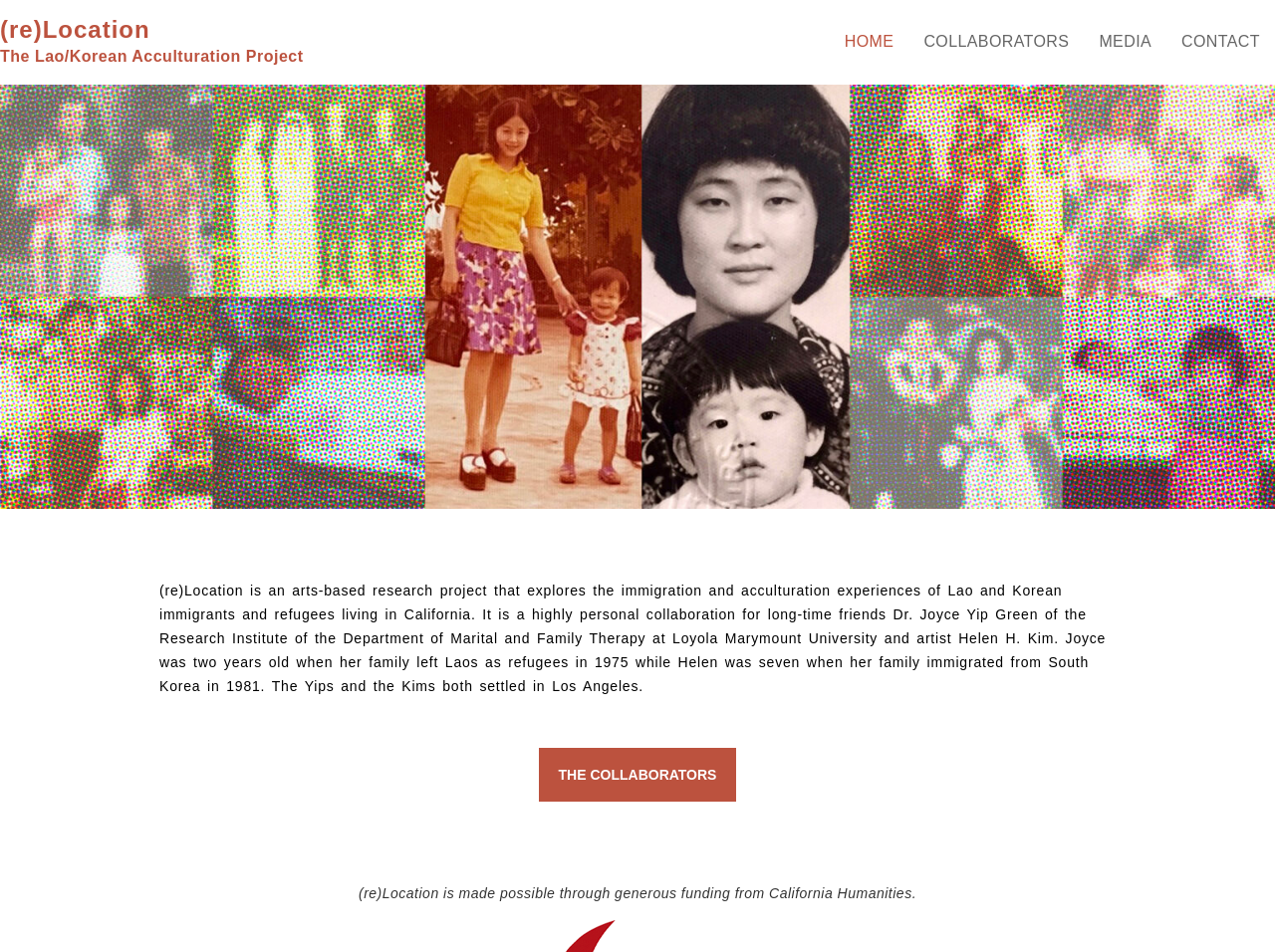Provide a short, one-word or phrase answer to the question below:
How many navigation links are available?

4